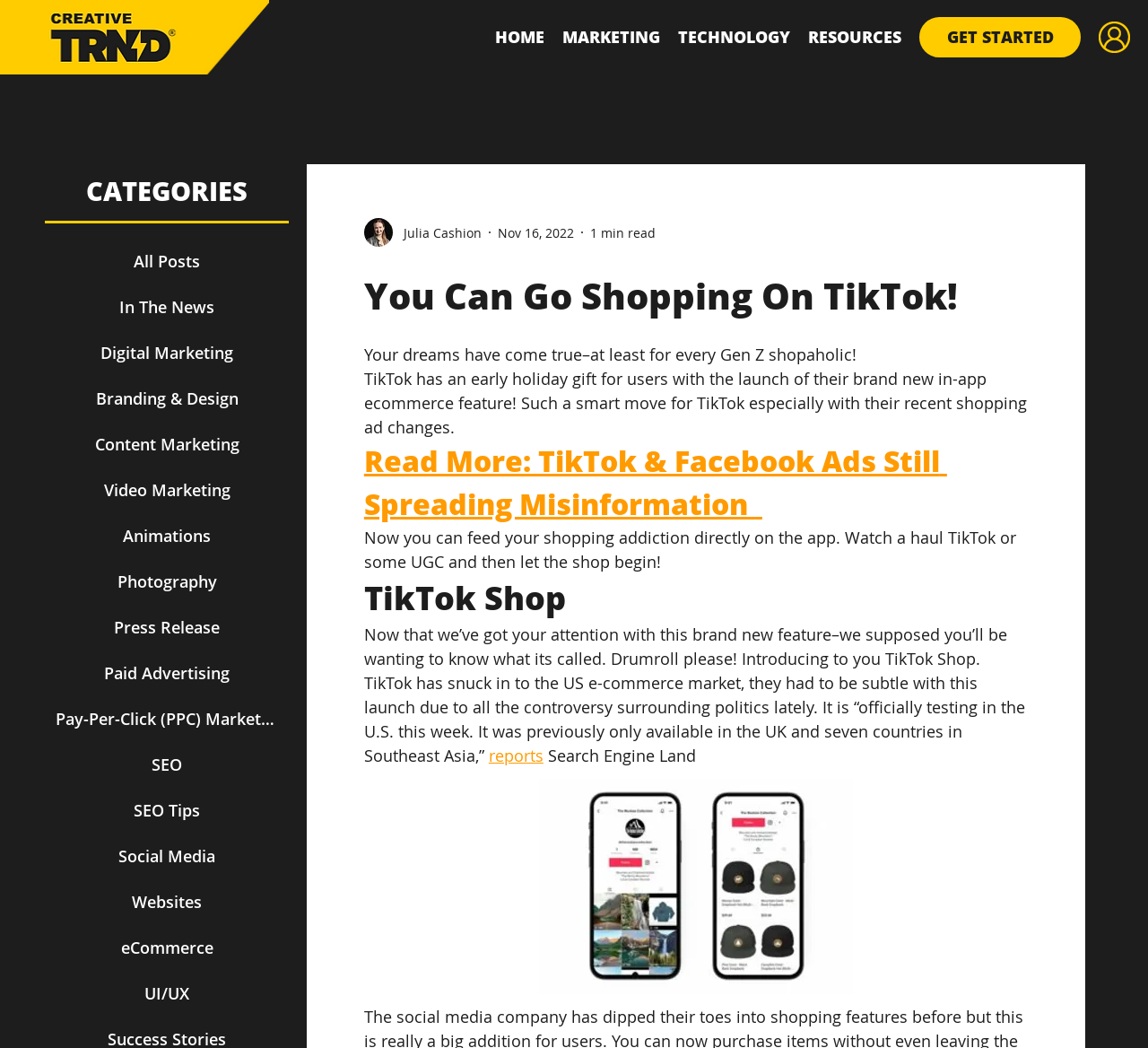Using the description: "Pay-Per-Click (PPC) Marketing", determine the UI element's bounding box coordinates. Ensure the coordinates are in the format of four float numbers between 0 and 1, i.e., [left, top, right, bottom].

[0.039, 0.664, 0.252, 0.708]